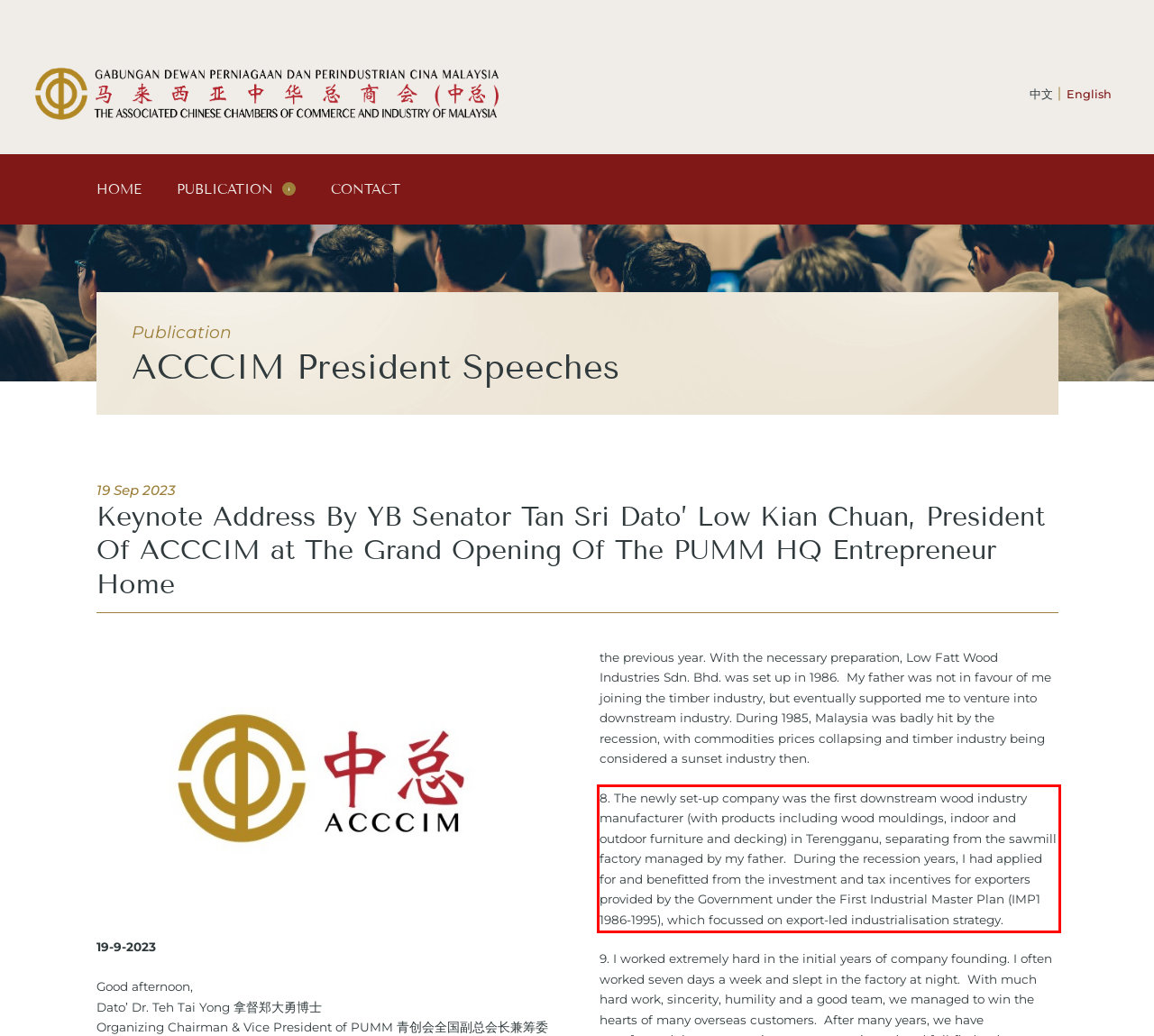Please extract the text content within the red bounding box on the webpage screenshot using OCR.

8. The newly set-up company was the first downstream wood industry manufacturer (with products including wood mouldings, indoor and outdoor furniture and decking) in Terengganu, separating from the sawmill factory managed by my father. During the recession years, I had applied for and benefitted from the investment and tax incentives for exporters provided by the Government under the First Industrial Master Plan (IMP1 1986-1995), which focussed on export-led industrialisation strategy.